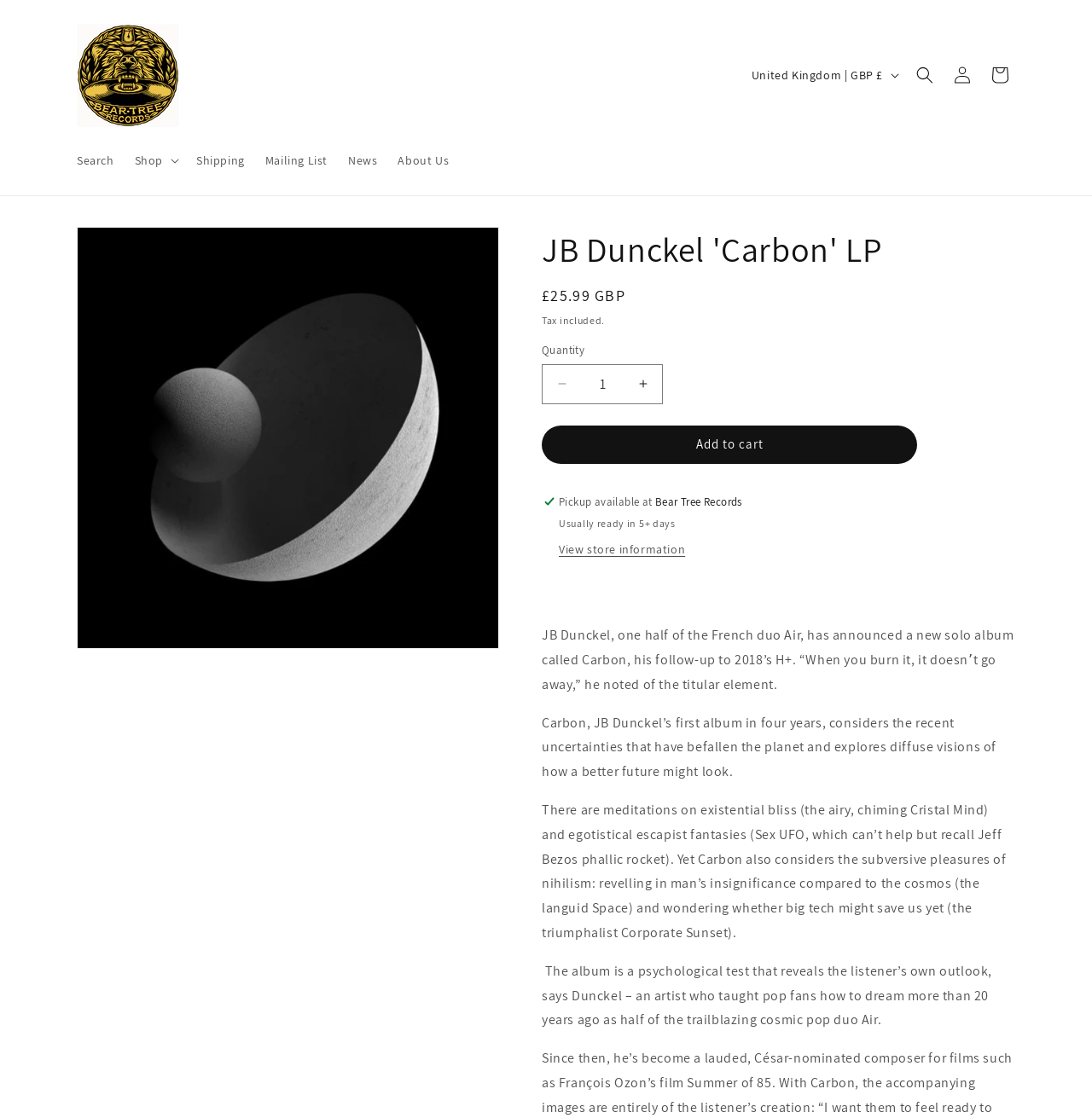Determine the bounding box for the described UI element: "Log in".

[0.864, 0.05, 0.898, 0.084]